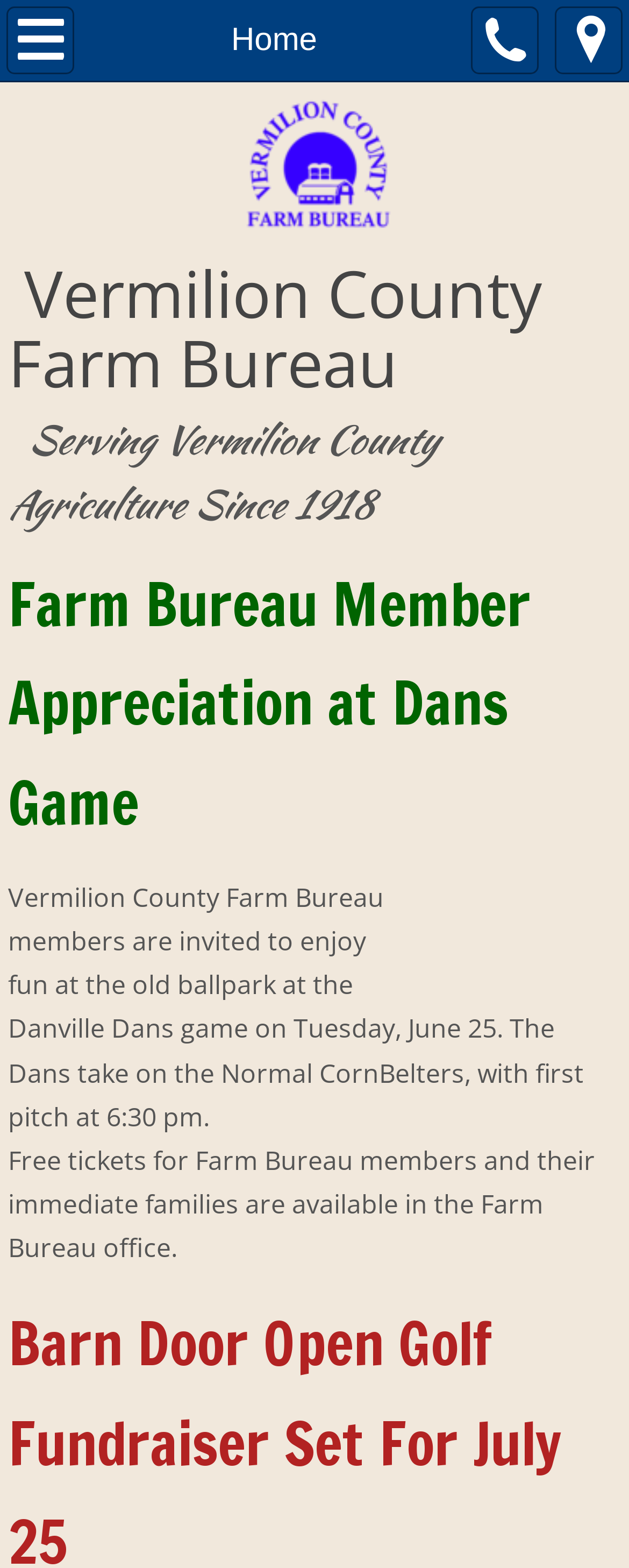Please answer the following question using a single word or phrase: What is the date of the Danville Dans game?

Tuesday, June 25